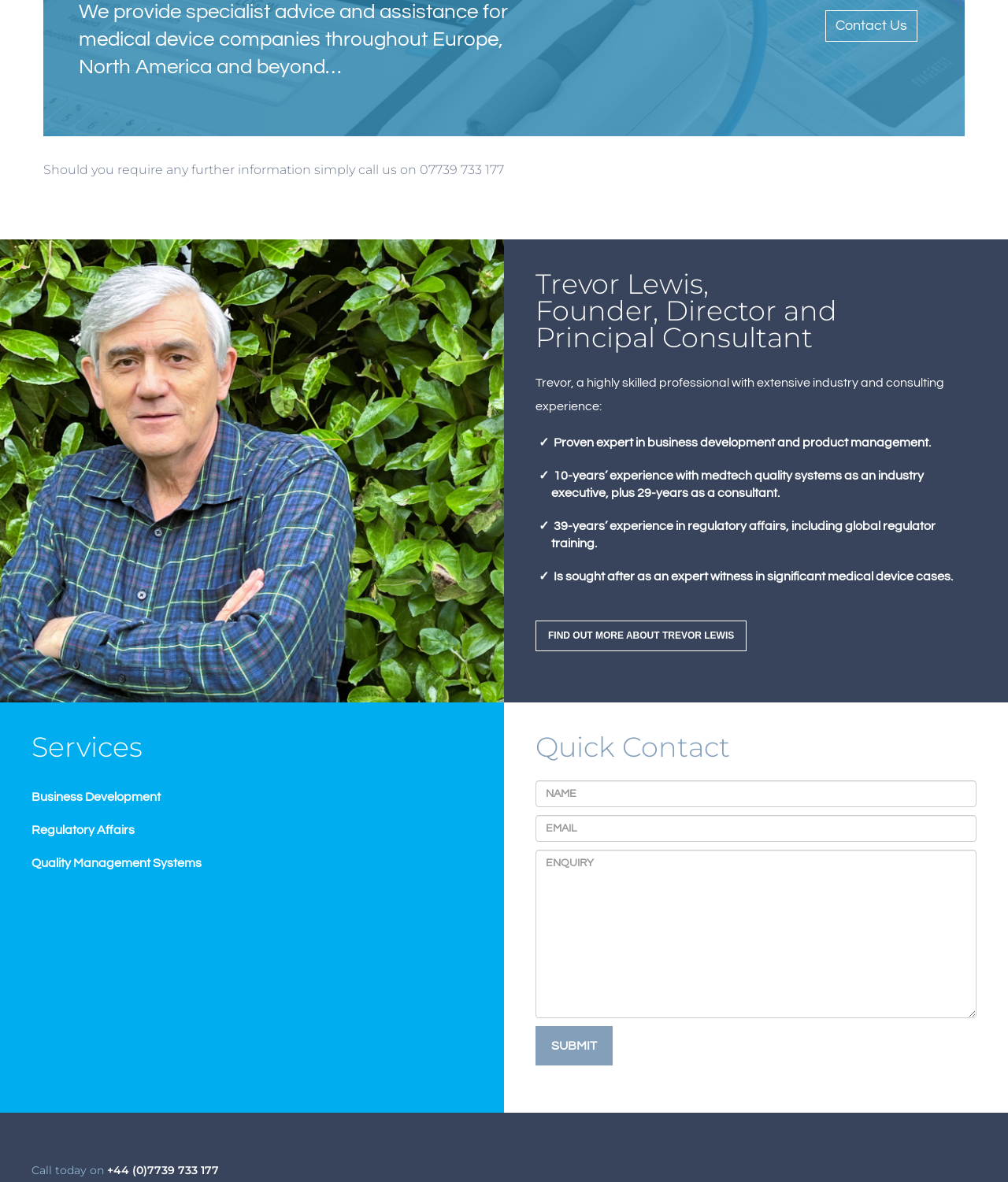Highlight the bounding box of the UI element that corresponds to this description: "+44 (0)7739 733 177".

[0.106, 0.984, 0.217, 0.996]